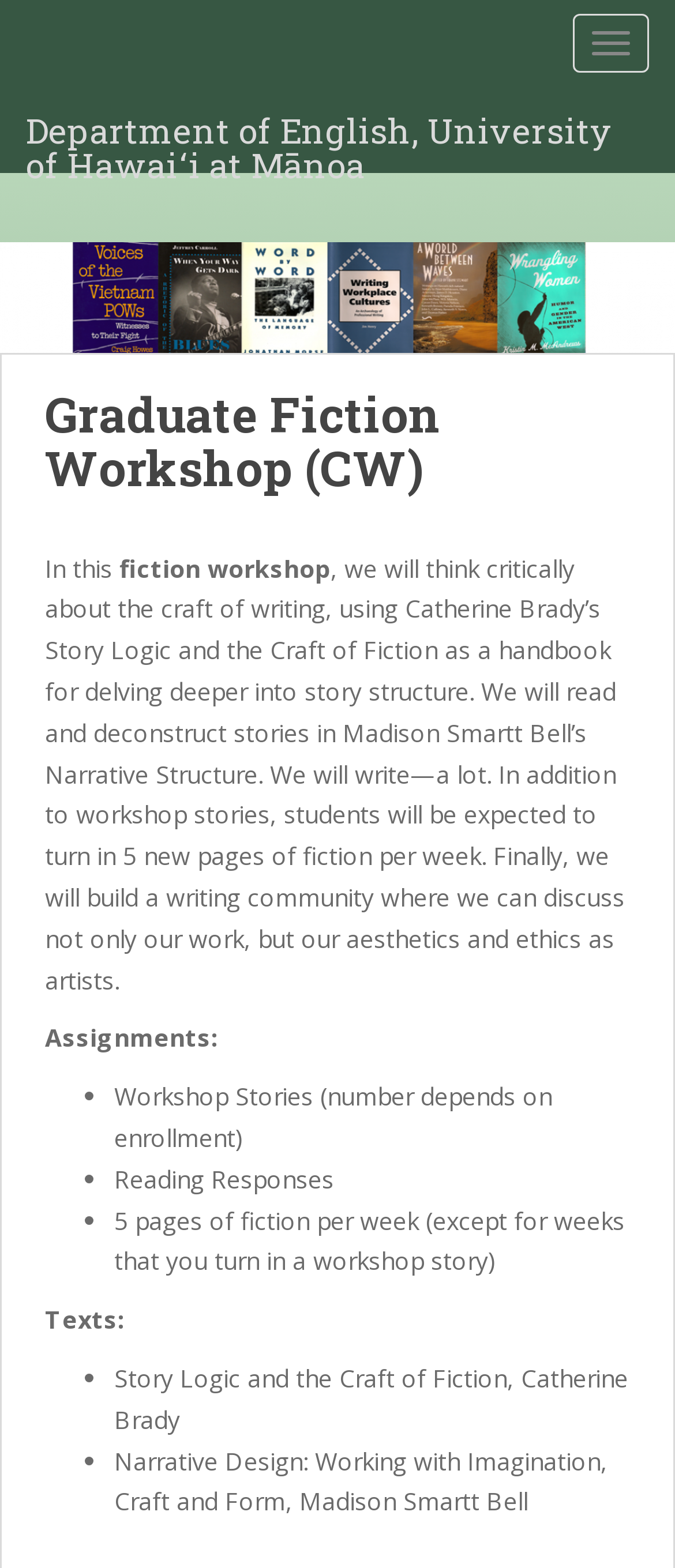What is the purpose of the workshop?
Please use the image to provide an in-depth answer to the question.

The purpose of the workshop can be found in the introductory text of the webpage. According to the text, the workshop aims to 'think critically about the craft of writing, using Catherine Brady’s Story Logic and the Craft of Fiction as a handbook for delving deeper into story structure'.